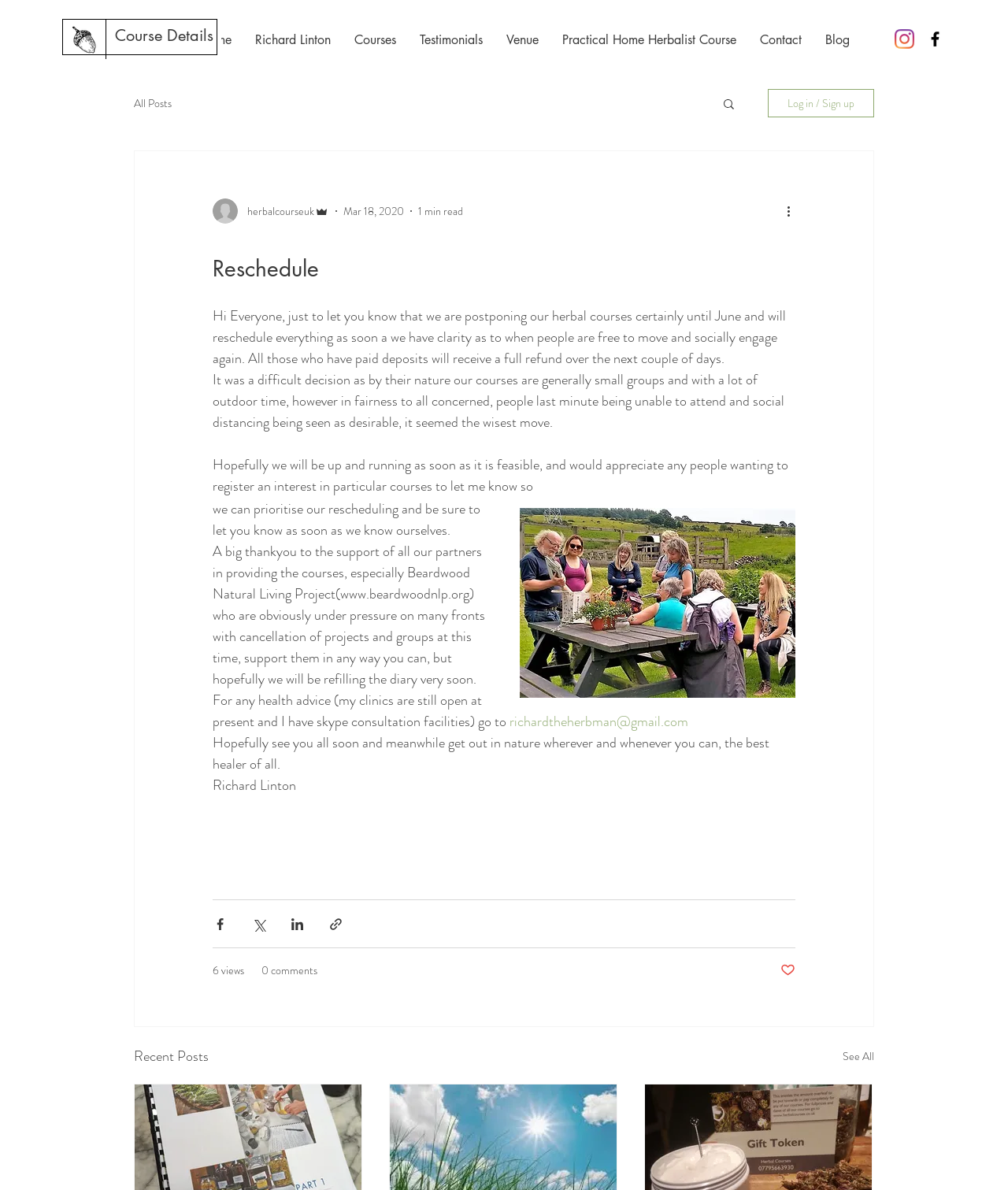Determine the bounding box coordinates of the section I need to click to execute the following instruction: "Click on the 'Support' link". Provide the coordinates as four float numbers between 0 and 1, i.e., [left, top, right, bottom].

None